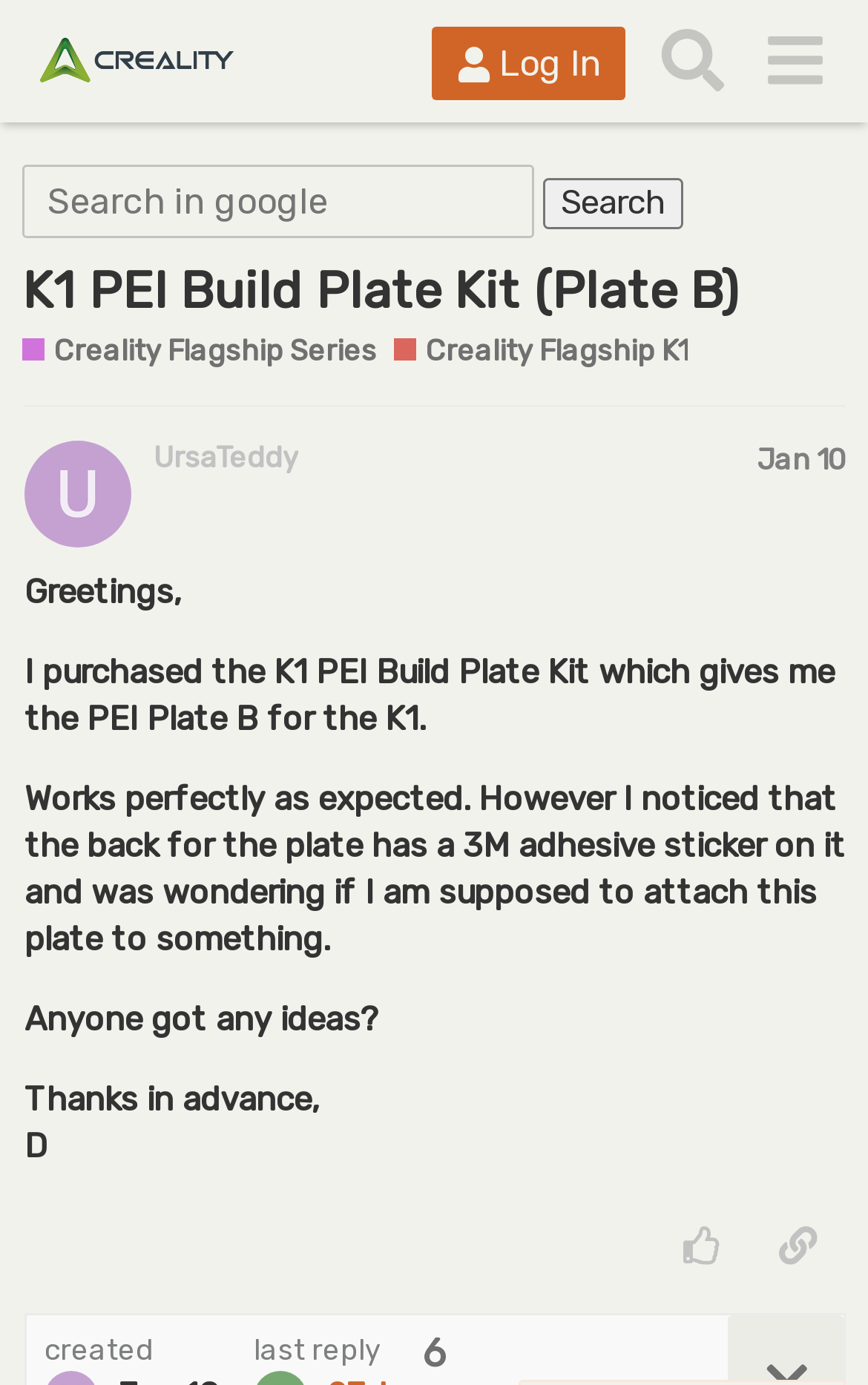Generate a thorough caption that explains the contents of the webpage.

The webpage appears to be a forum post on the Creality Community Forum, specifically discussing the K1 PEI Build Plate Kit. At the top, there is a header section with a logo and links to the forum's main page, login, search, and menu options. Below this, there is a search bar where users can search for topics within the forum.

The main content of the page is a forum post titled "K1 PEI Build Plate Kit (Plate B)" with a heading that indicates it belongs to the Creality Flagship Series and Creality Flagship K1 categories. The post is written by a user named UrsaTeddy and was created on January 10, 2024.

The post itself consists of a series of paragraphs where the user shares their experience with the K1 PEI Build Plate Kit, mentioning that it works perfectly as expected but has a 3M adhesive sticker on the back, and they are unsure what to do with it. The user asks for ideas and thanks others in advance for their help.

Below the post, there are buttons to like the post, copy a link to the post, and a timestamp indicating when the post was created.